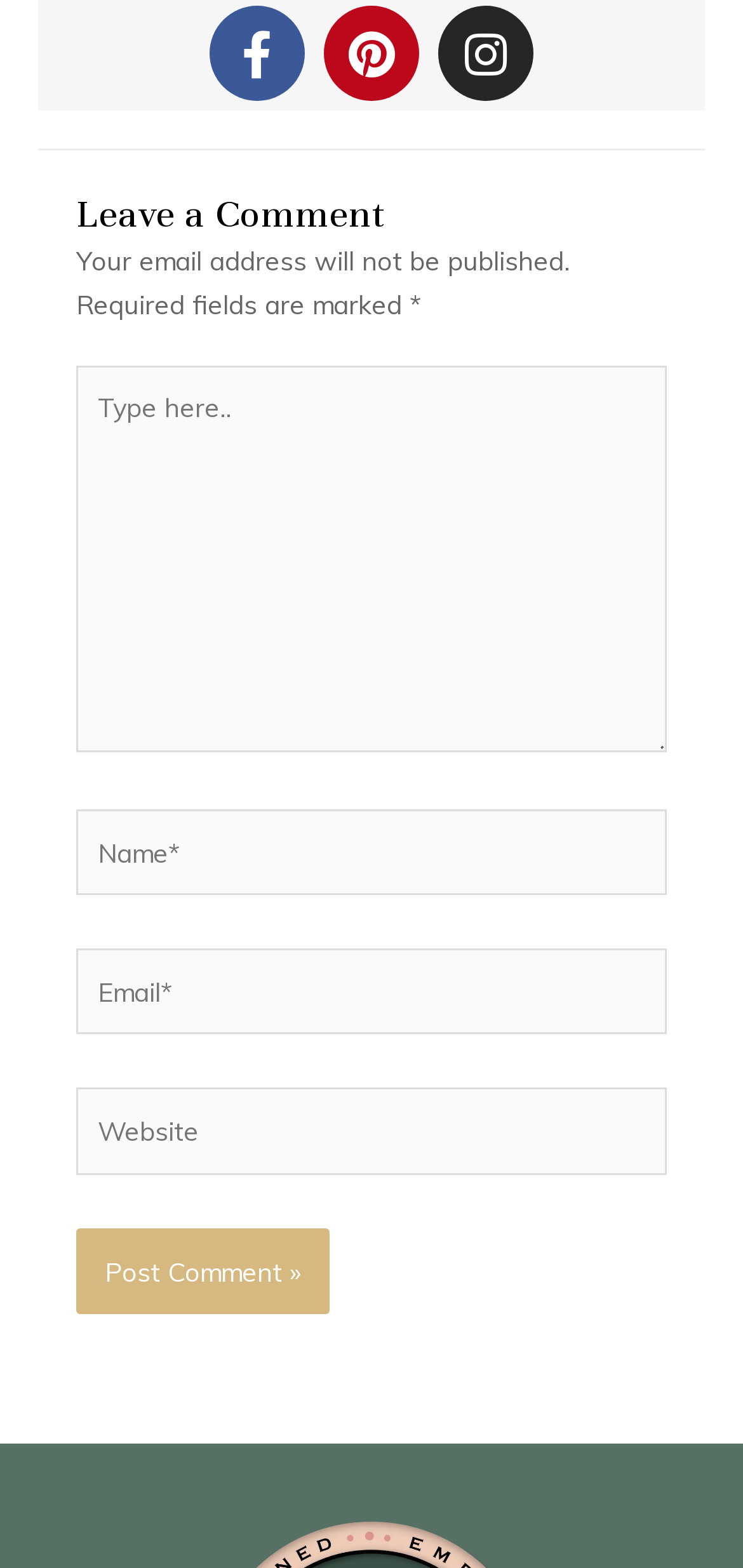Return the bounding box coordinates of the UI element that corresponds to this description: "Instagram". The coordinates must be given as four float numbers in the range of 0 and 1, [left, top, right, bottom].

[0.59, 0.004, 0.718, 0.065]